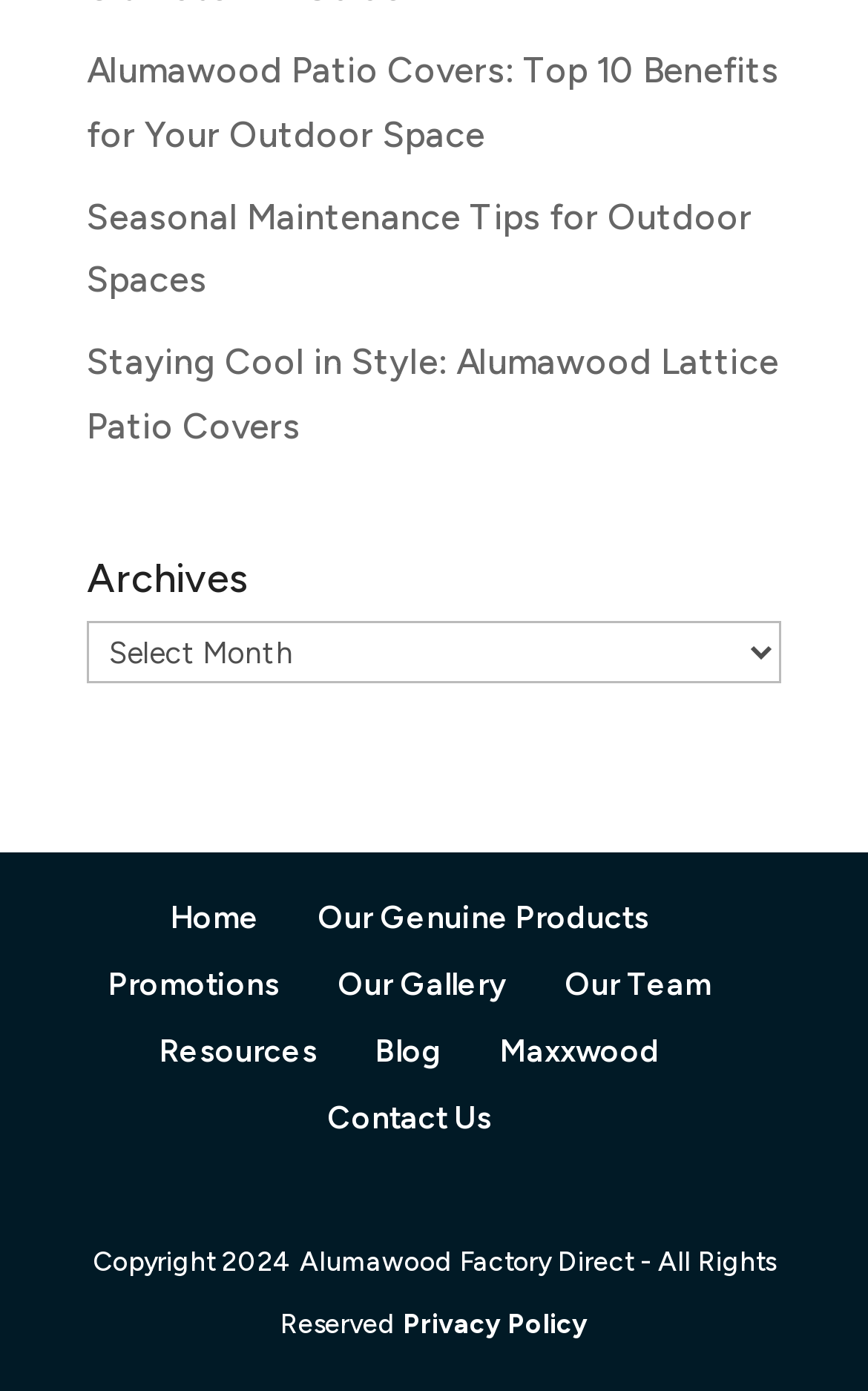Given the element description, predict the bounding box coordinates in the format (top-left x, top-left y, bottom-right x, bottom-right y). Make sure all values are between 0 and 1. Here is the element description: Our Team

[0.65, 0.695, 0.819, 0.722]